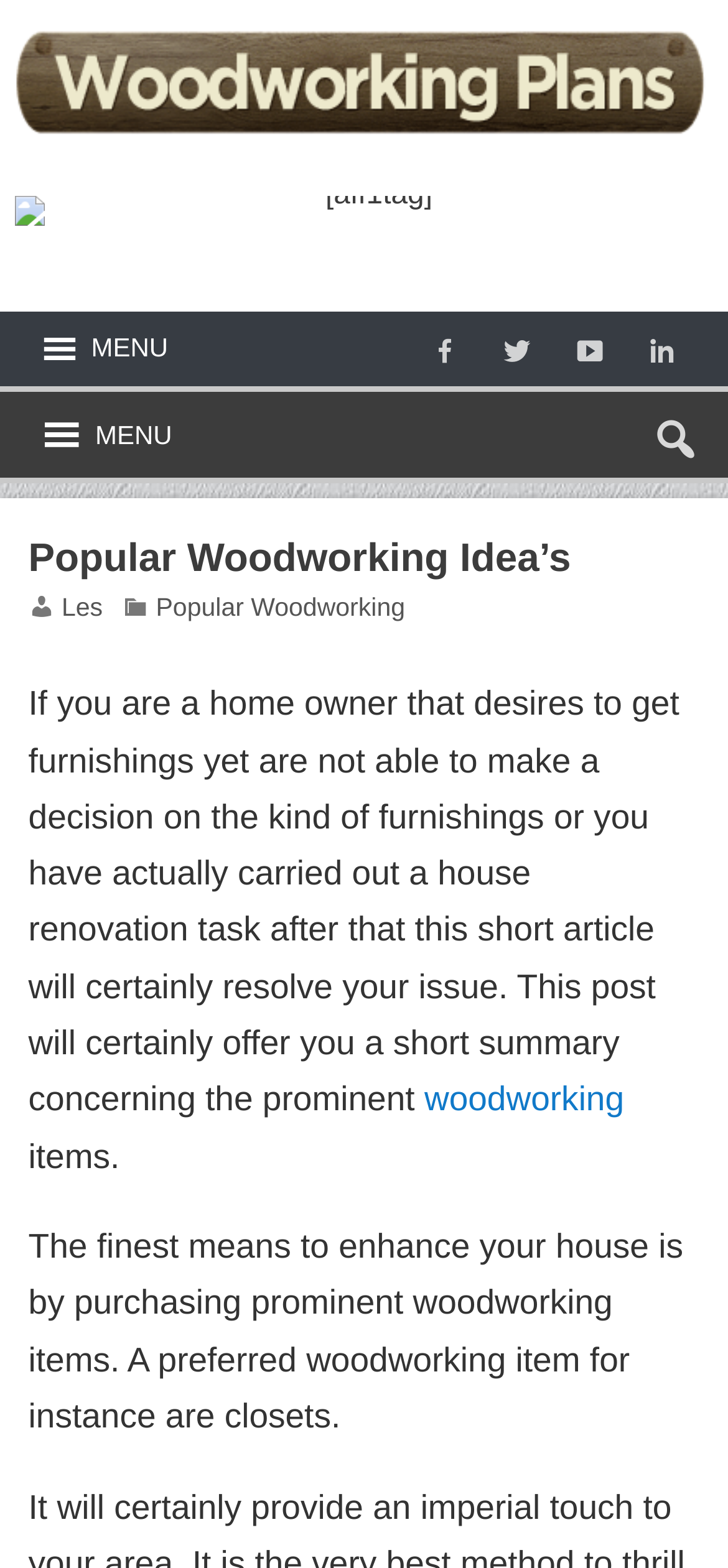Determine the bounding box coordinates of the clickable element to achieve the following action: 'Search for woodworking ideas'. Provide the coordinates as four float values between 0 and 1, formatted as [left, top, right, bottom].

[0.872, 0.254, 0.959, 0.302]